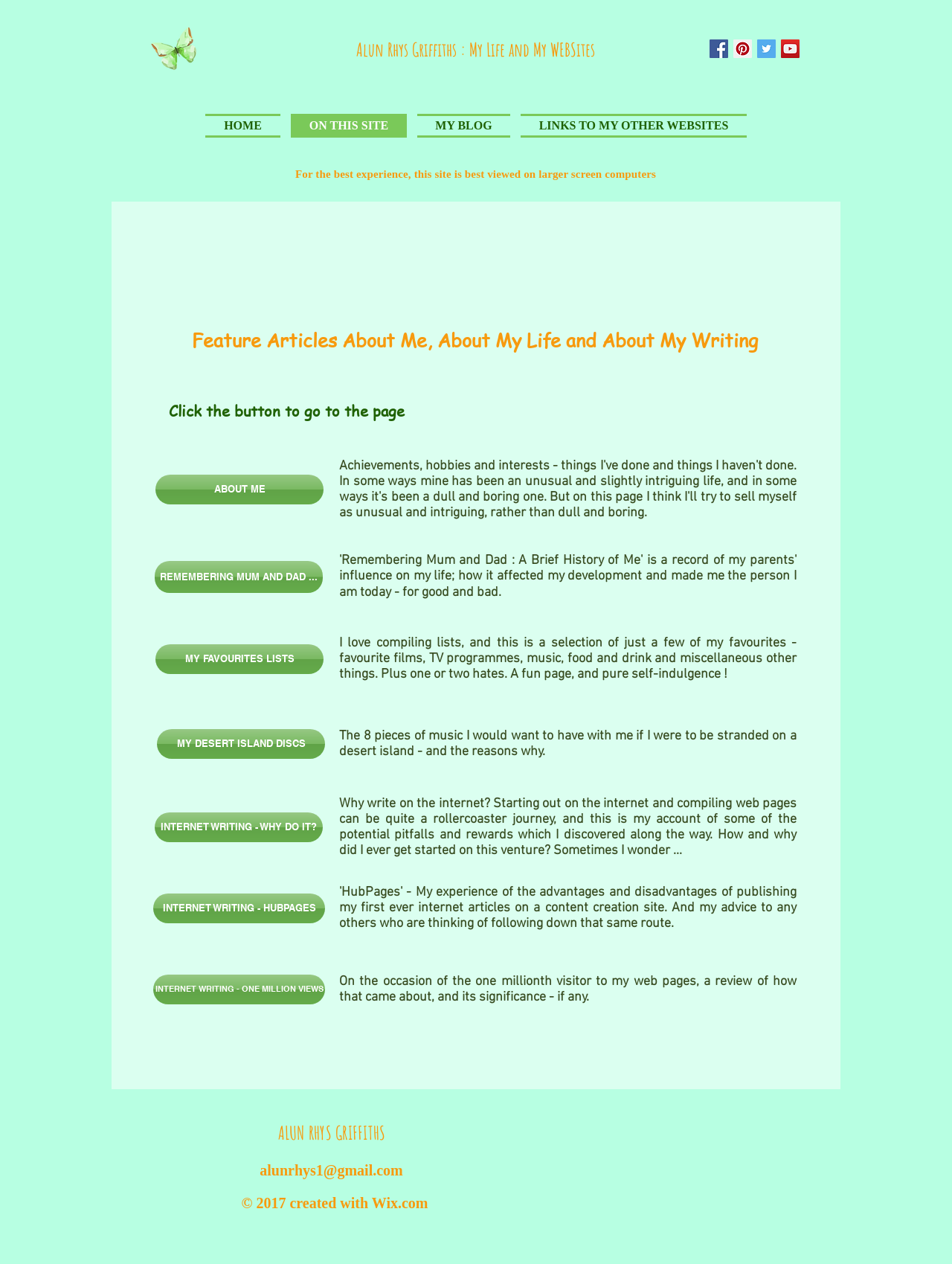Please determine the bounding box coordinates of the element's region to click in order to carry out the following instruction: "Contact the author via email". The coordinates should be four float numbers between 0 and 1, i.e., [left, top, right, bottom].

[0.273, 0.919, 0.423, 0.932]